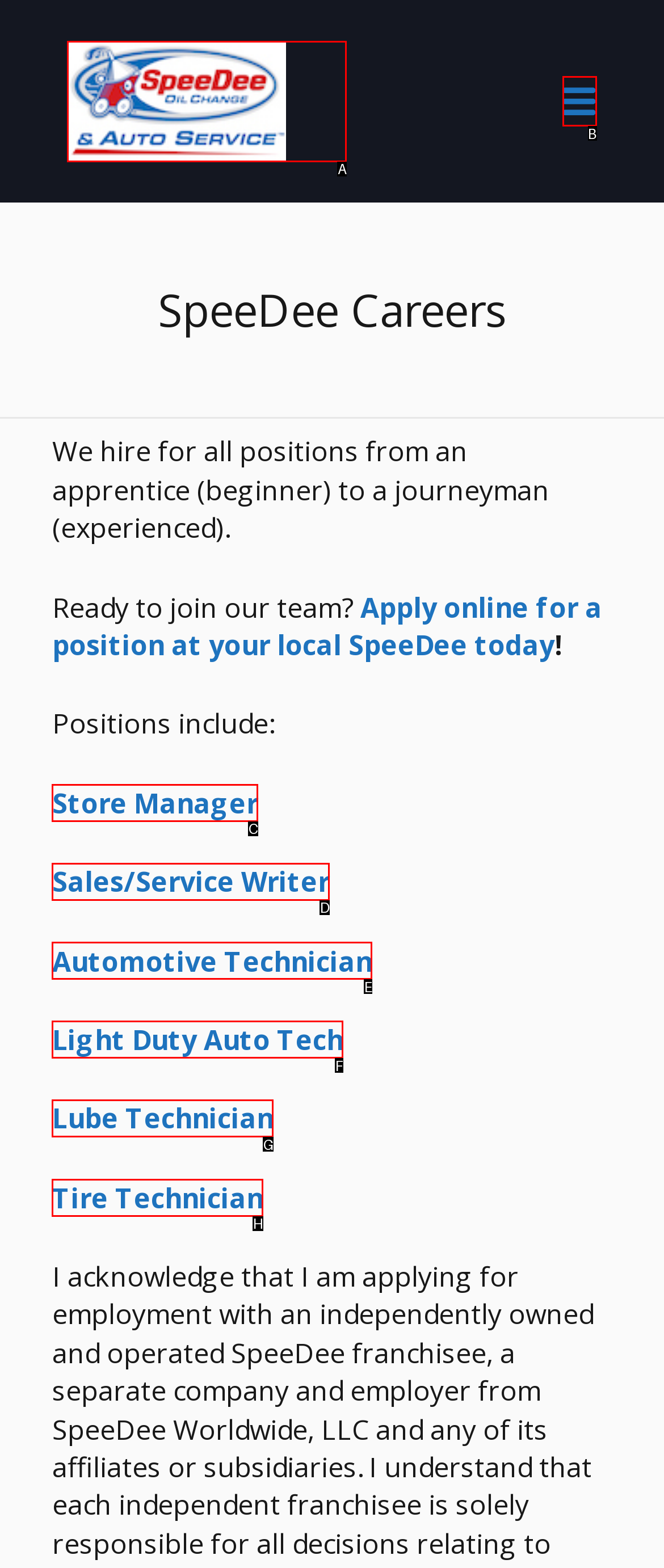Tell me which one HTML element best matches the description: Store Manager
Answer with the option's letter from the given choices directly.

C